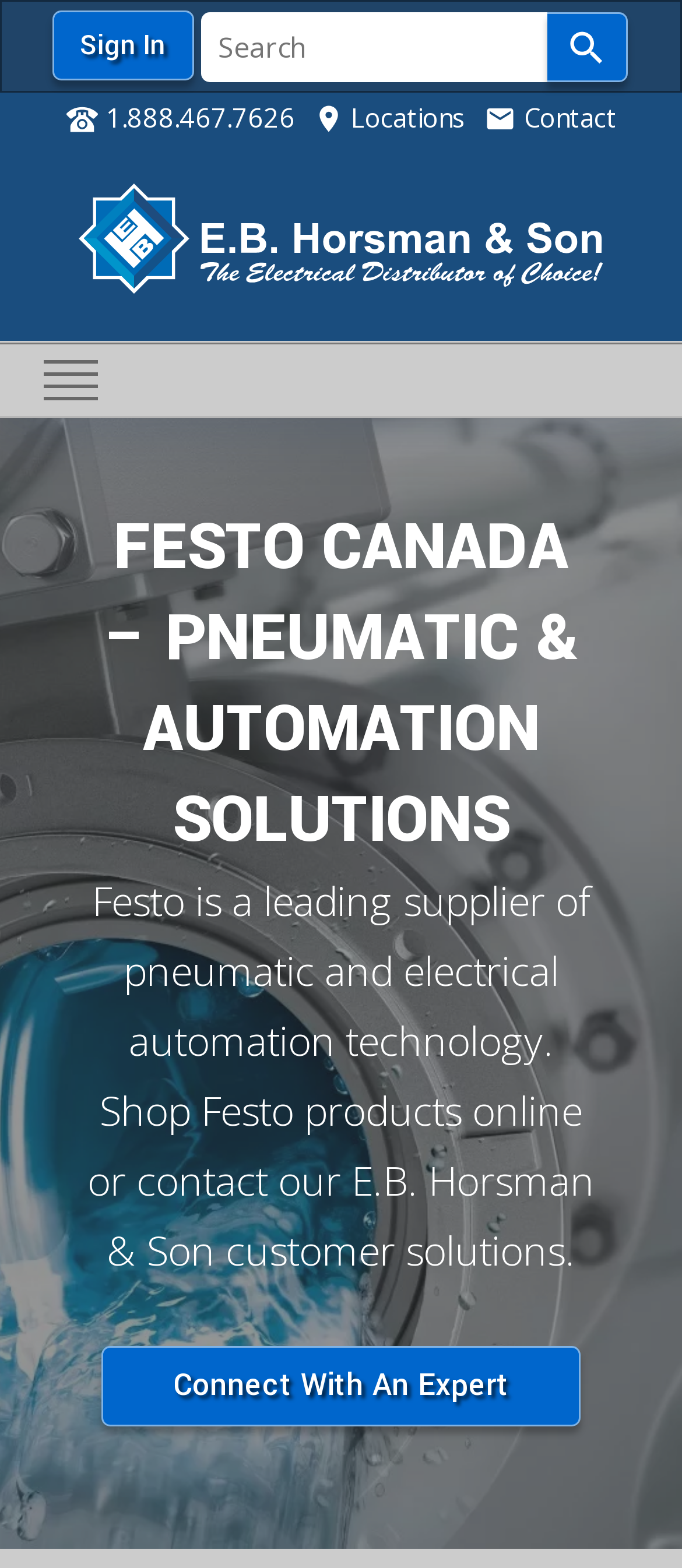Can you determine the main header of this webpage?

FESTO CANADA – PNEUMATIC & AUTOMATION SOLUTIONS